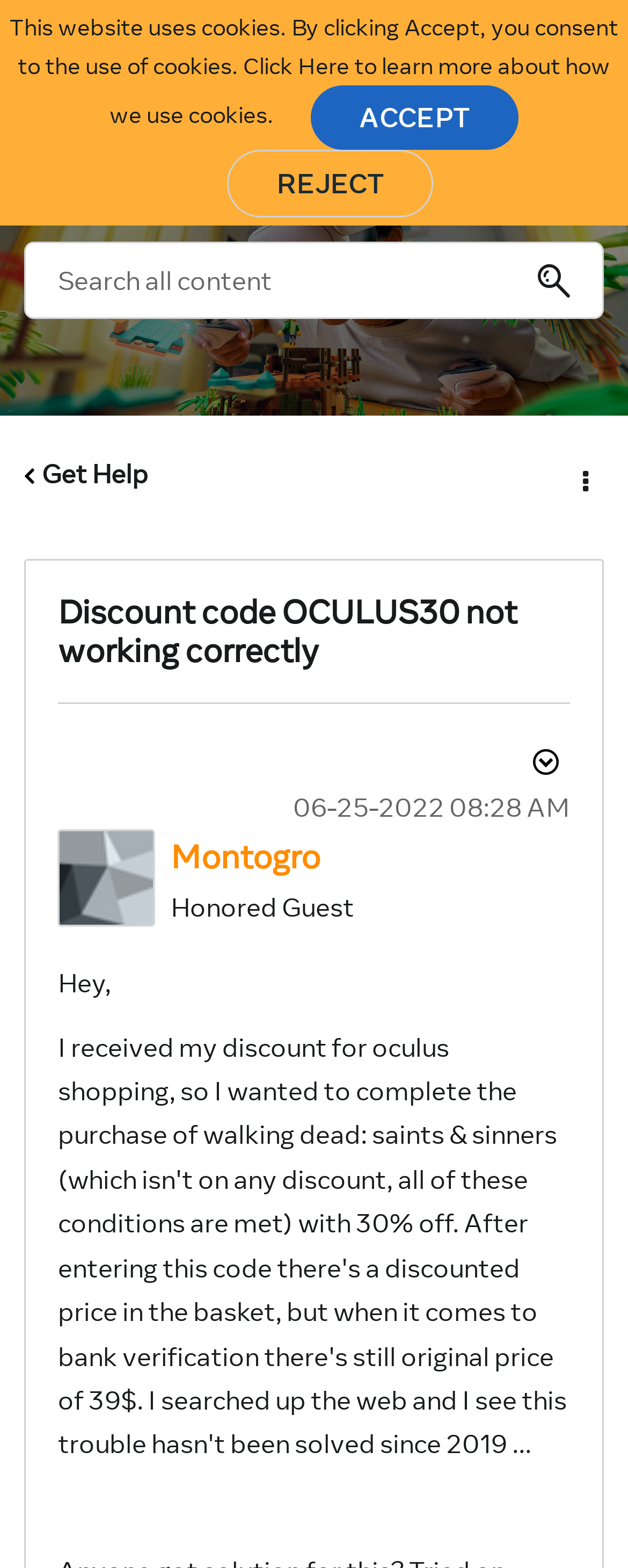Provide a thorough description of the webpage's content and layout.

The webpage appears to be a forum discussion page, specifically a post about an issue with a discount code OCULUS30 not working correctly. 

At the top of the page, there is a notification about the website using cookies, with a link to learn more and buttons to accept or reject the use of cookies. 

Below this notification, there is a navigation menu with a "Browse" button on the left and a search bar on the right, accompanied by a "Search" button. 

The main content of the page is a post from a user named Montogro, who has a profile picture displayed next to their username. The post's title is "Discount code OCULUS30 not working correctly" and is followed by the post's content, which starts with "Hey, I received my discount for oculus shopping, so I wanted to complete the purchase of walking dead: saints & sinners (which isn't on any...". 

The post also includes information about when it was posted, including the date and time. There are several buttons and links below the post, including a "Show post option menu" button and a "View Profile of Montogro" link.